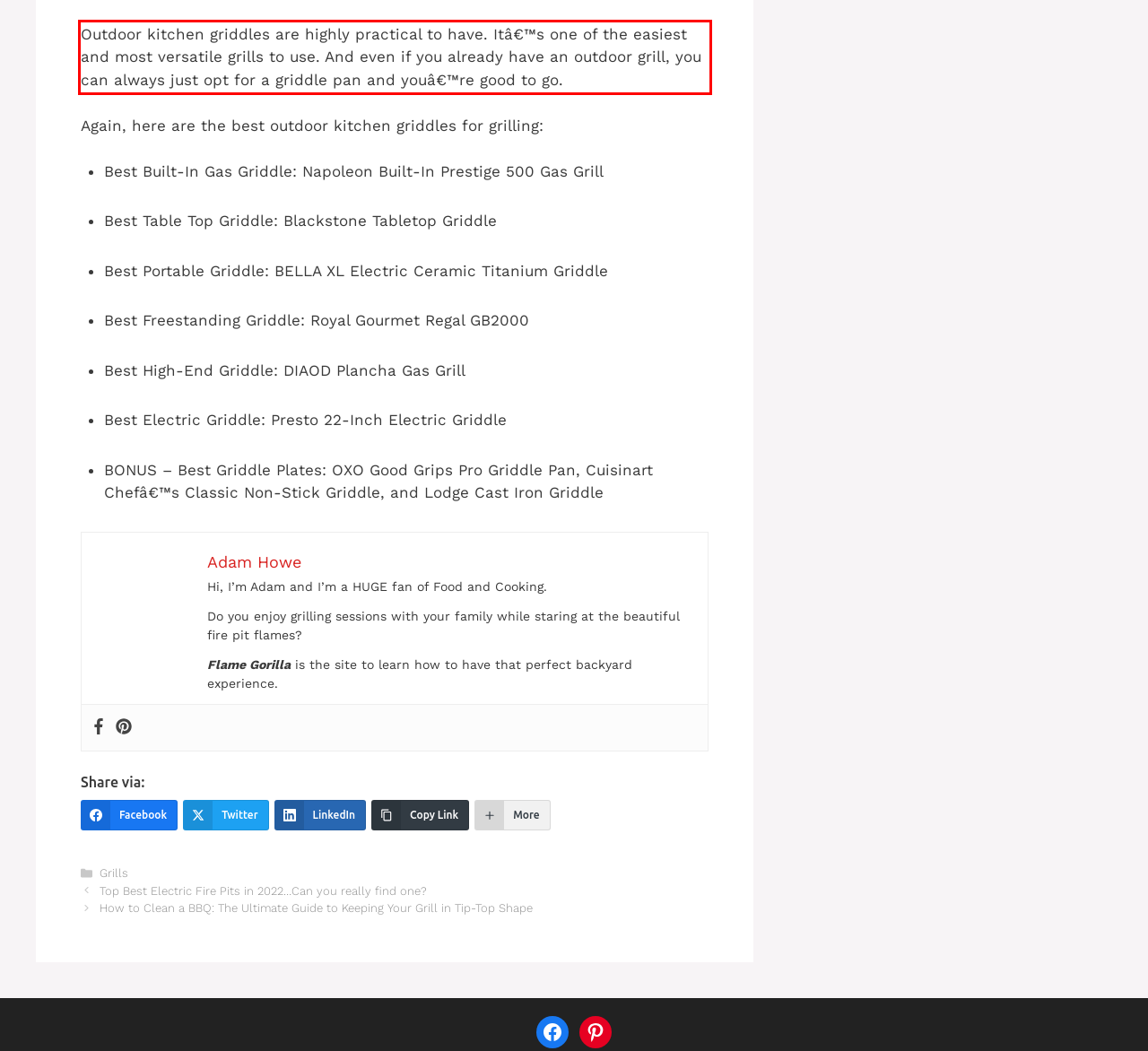The screenshot you have been given contains a UI element surrounded by a red rectangle. Use OCR to read and extract the text inside this red rectangle.

Outdoor kitchen griddles are highly practical to have. Itâ€™s one of the easiest and most versatile grills to use. And even if you already have an outdoor grill, you can always just opt for a griddle pan and youâ€™re good to go.